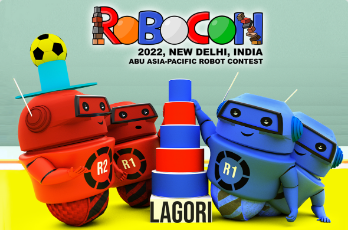Respond with a single word or phrase to the following question:
What is the color of the robot holding a soccer ball?

Red